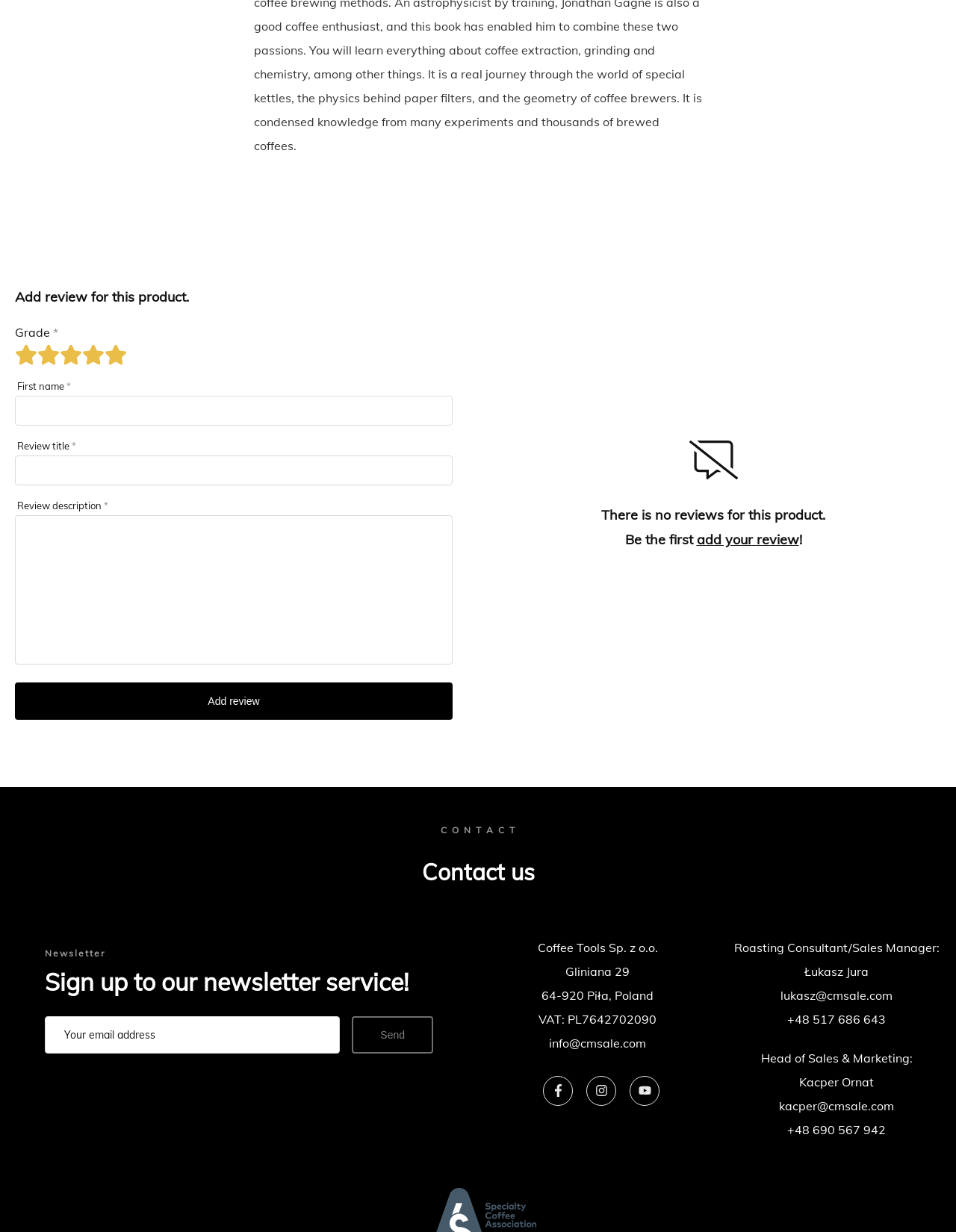Respond to the question with just a single word or phrase: 
What is the call to action for adding a review?

Add review